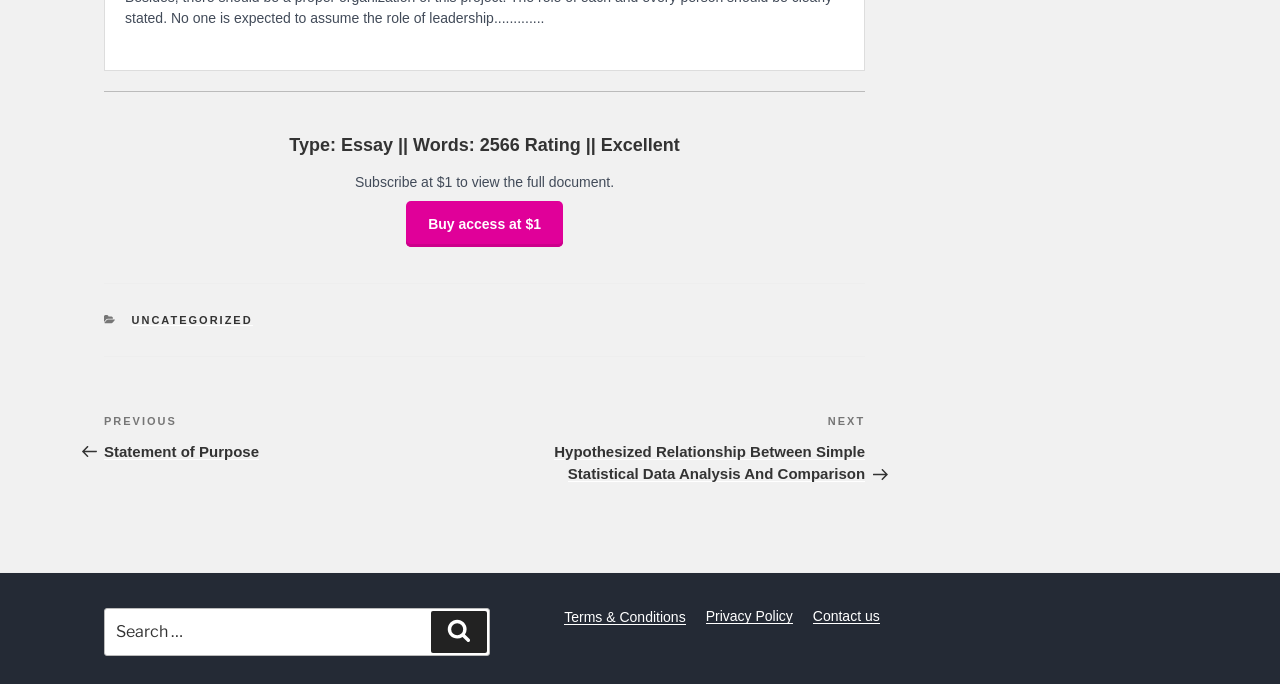Using the webpage screenshot, locate the HTML element that fits the following description and provide its bounding box: "Buy access at $1".

[0.317, 0.293, 0.44, 0.361]